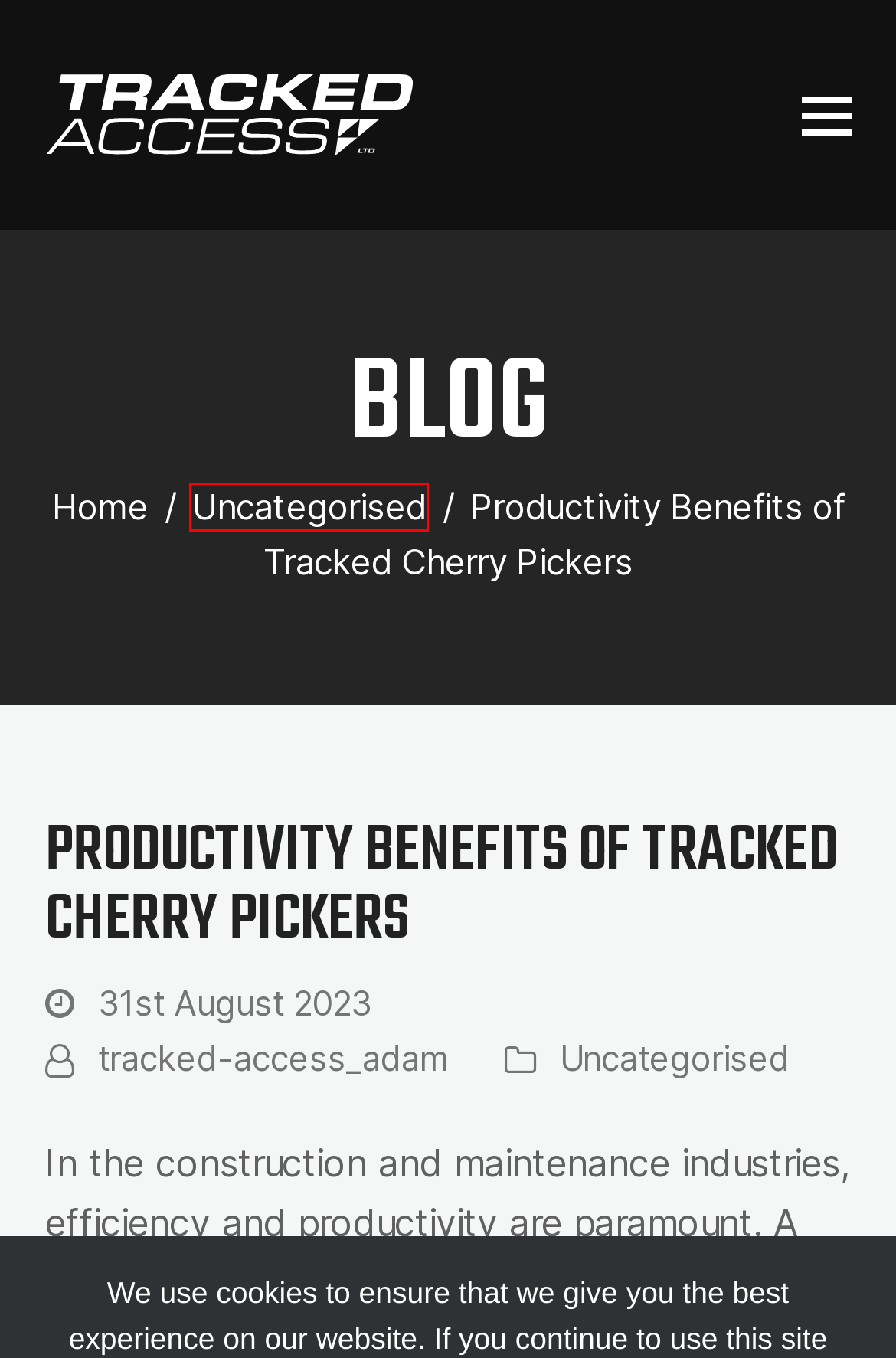You are looking at a webpage screenshot with a red bounding box around an element. Pick the description that best matches the new webpage after interacting with the element in the red bounding box. The possible descriptions are:
A. Tracked Access - UK's Trusted Supplier of Access Equipment
B. Cherry Picker Hire: Safe & Efficient Height Access
C. Contact Us for MEWP Hire: Your Access Solution Starts Here
D. Uncategorised Archives - Tracked Access
E. Spider Lifts: Versatile Access Solutions for Elevated Work
F. Cherry Picker Hire | Precision & Safety at Heights
G. tracked-access_adam, Author at Tracked Access
H. Hinowa's Innovation | Revolutionizing Tracked Access

D